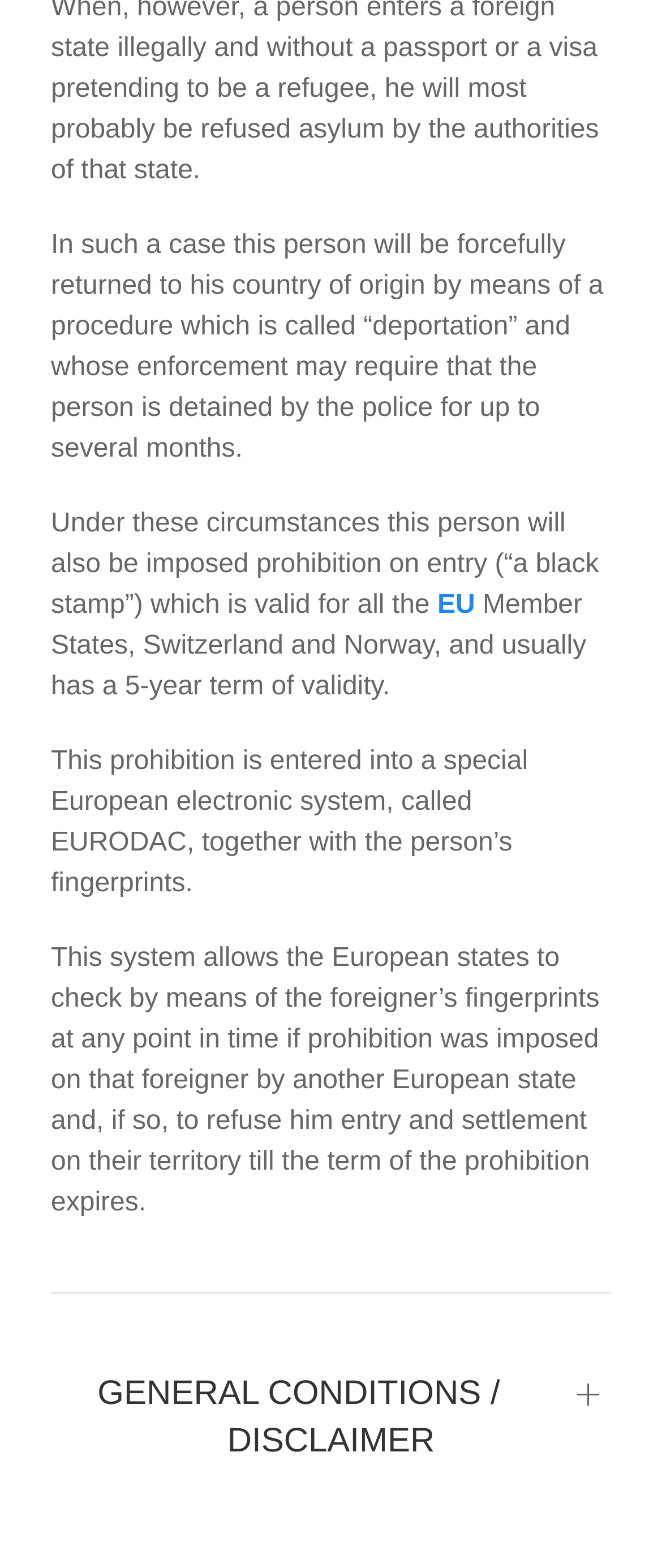Determine the bounding box for the UI element described here: "GENERAL CONDITIONS / DISCLAIMER".

[0.077, 0.874, 0.923, 0.935]